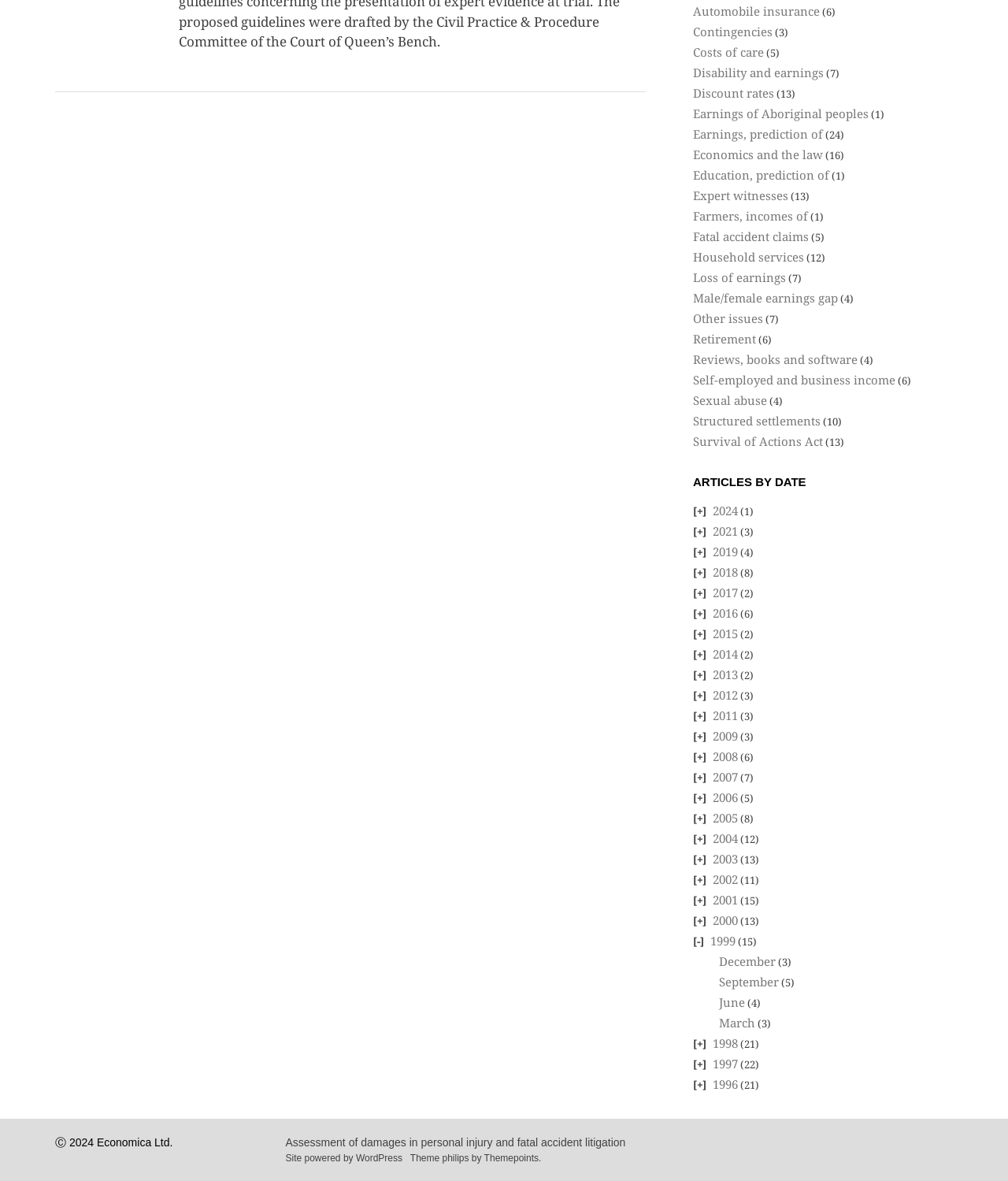Please provide the bounding box coordinates for the UI element as described: "2016". The coordinates must be four floats between 0 and 1, represented as [left, top, right, bottom].

[0.707, 0.512, 0.732, 0.525]